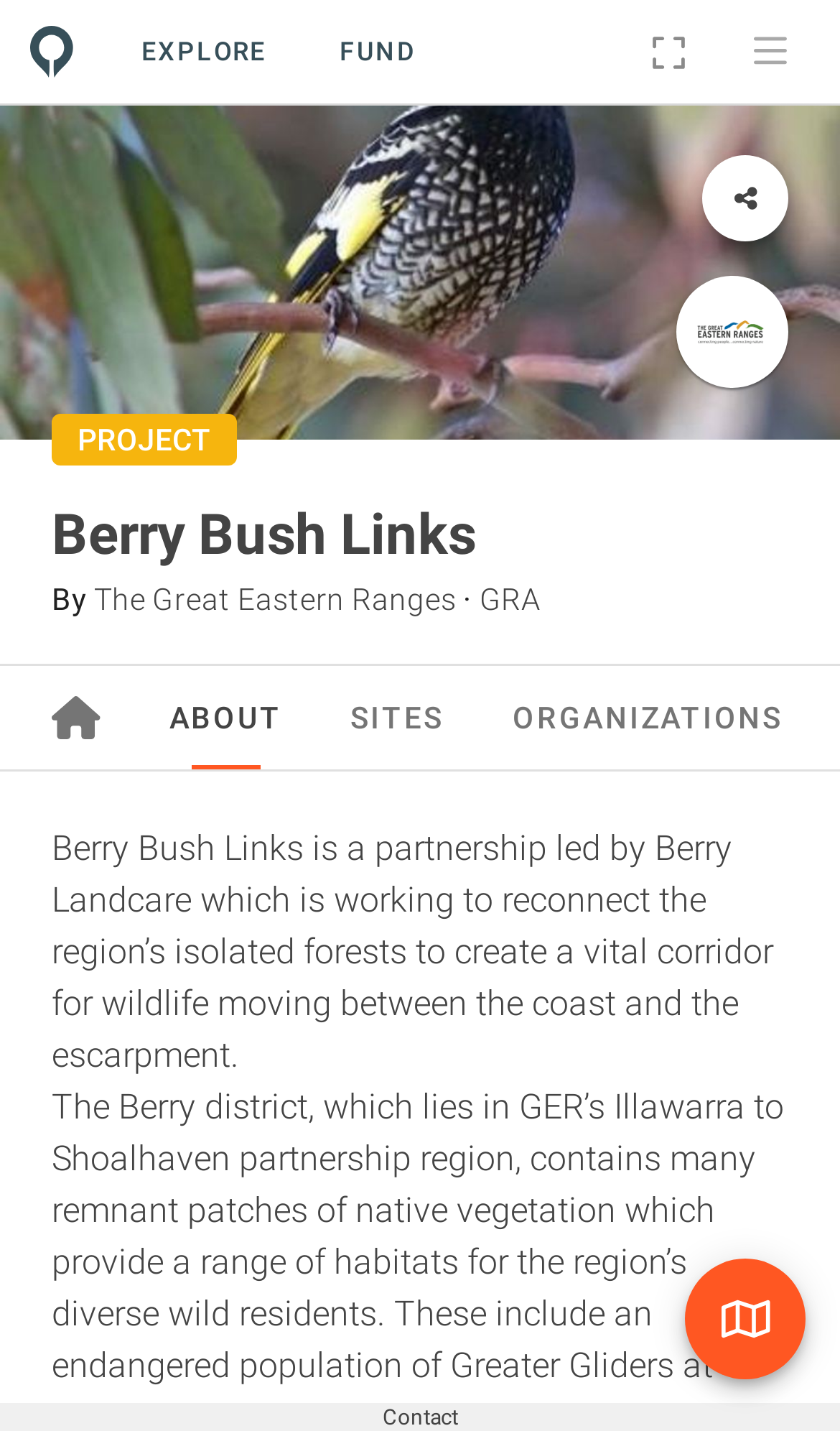Please identify the bounding box coordinates of the clickable area that will fulfill the following instruction: "Click the FUND link". The coordinates should be in the format of four float numbers between 0 and 1, i.e., [left, top, right, bottom].

[0.37, 0.015, 0.527, 0.057]